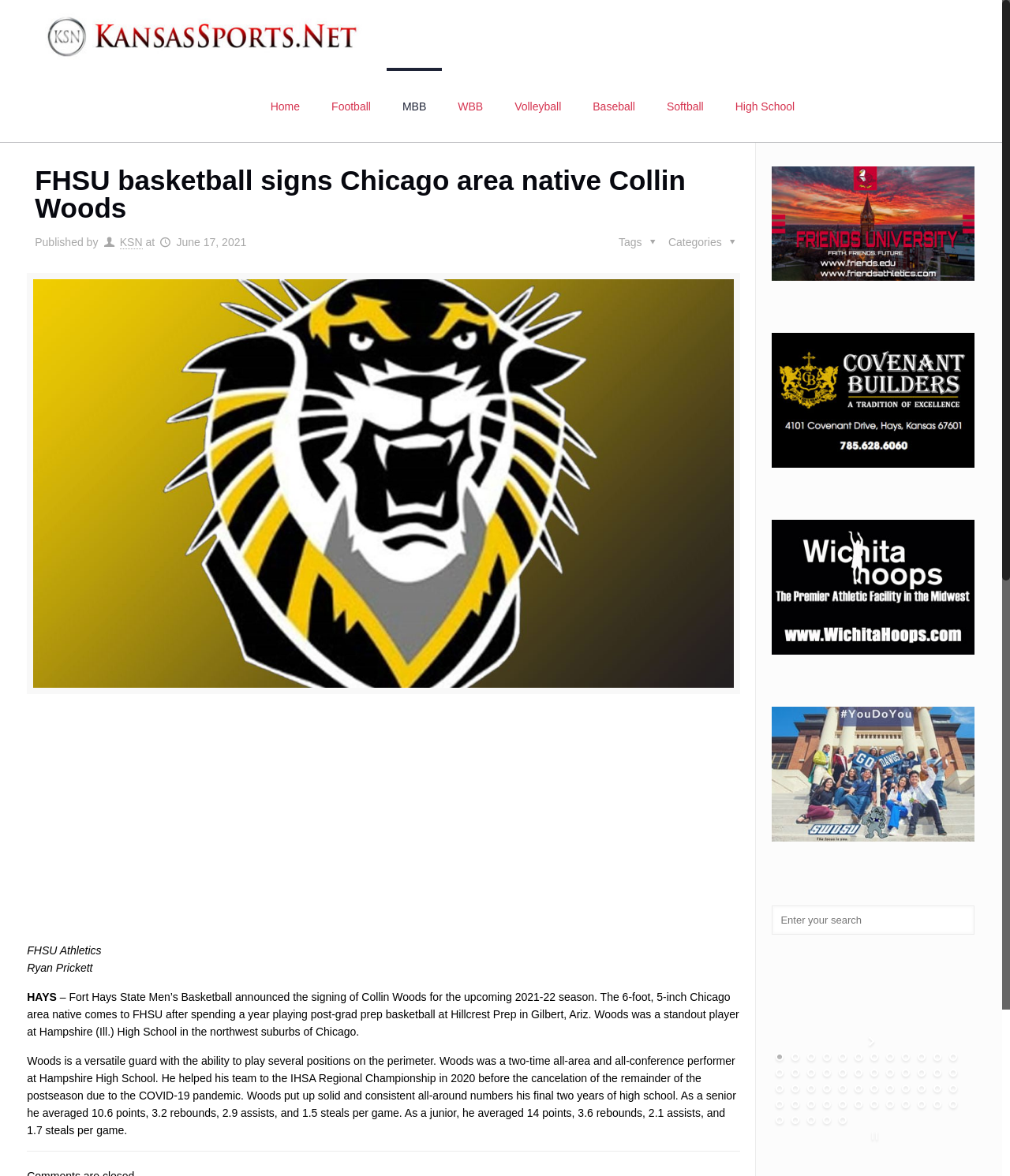What is the position played by Collin Woods?
Please use the image to provide a one-word or short phrase answer.

Guard